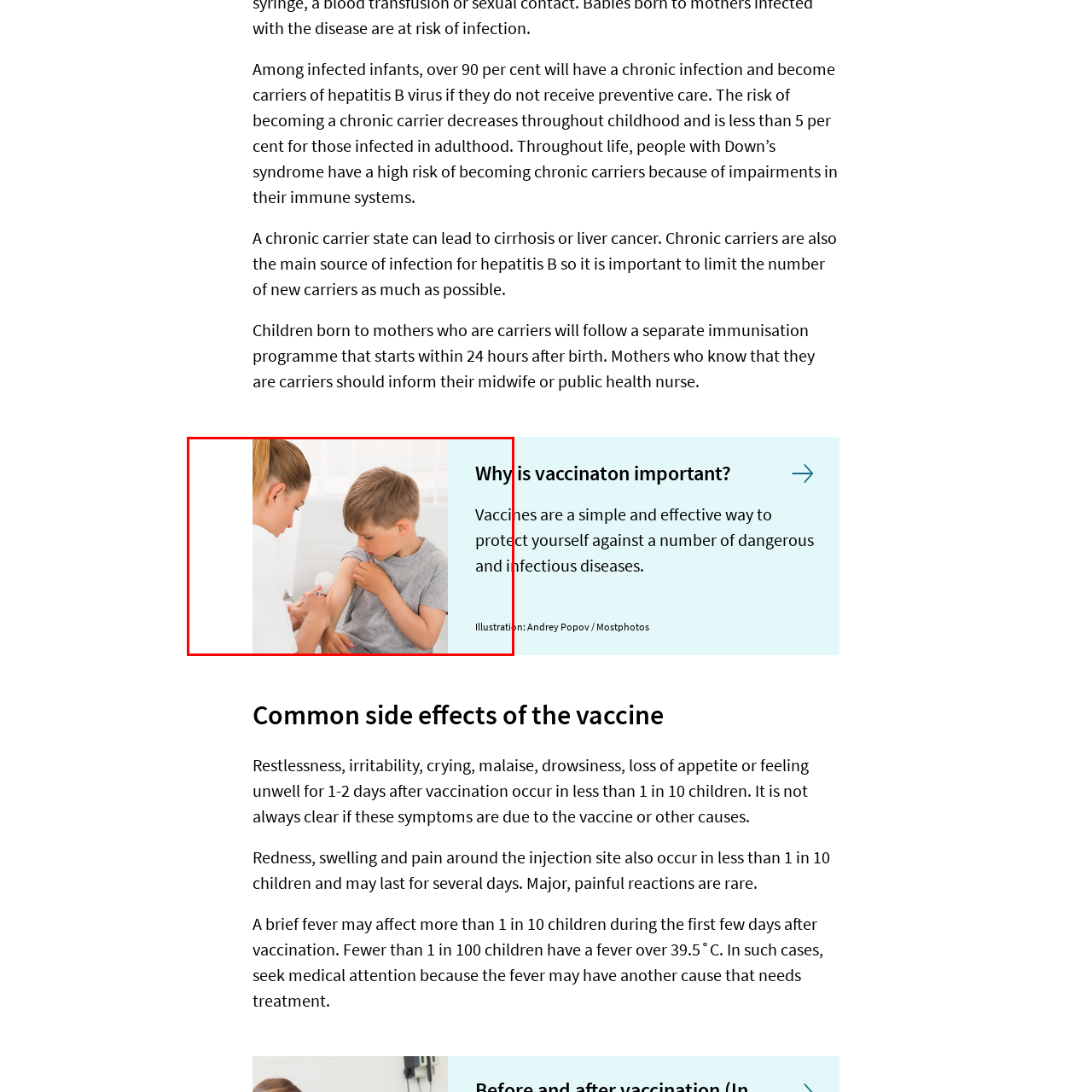What is the boy's emotional state?
Study the image surrounded by the red bounding box and answer the question comprehensively, based on the details you see.

The boy's facial expression and body language in the image suggest that he is attentive to the situation, but also slightly apprehensive about receiving the vaccination, as he prepares himself for the process.